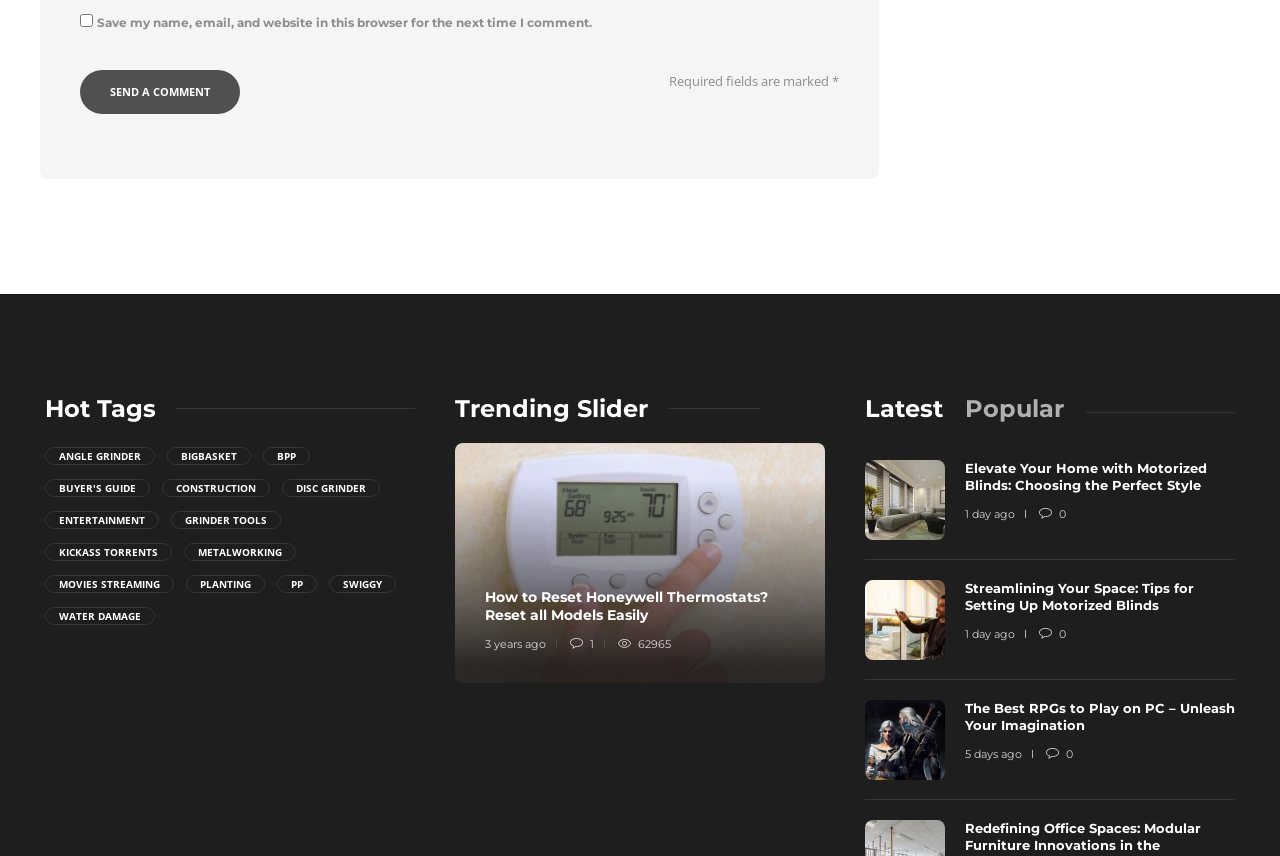Provide a brief response using a word or short phrase to this question:
What is the purpose of the checkbox?

Save name, email, and website